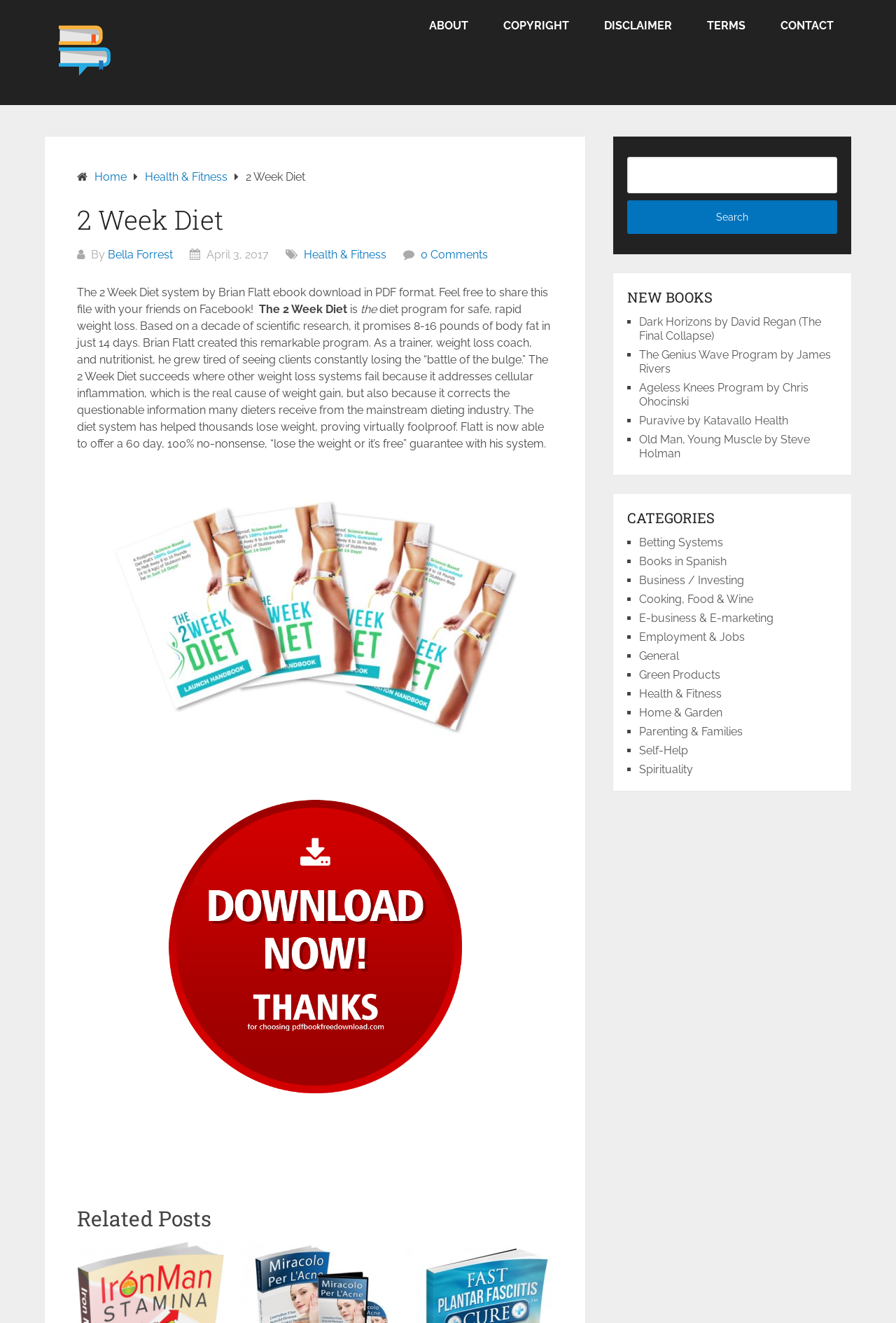From the webpage screenshot, predict the bounding box coordinates (top-left x, top-left y, bottom-right x, bottom-right y) for the UI element described here: Home

[0.105, 0.129, 0.141, 0.139]